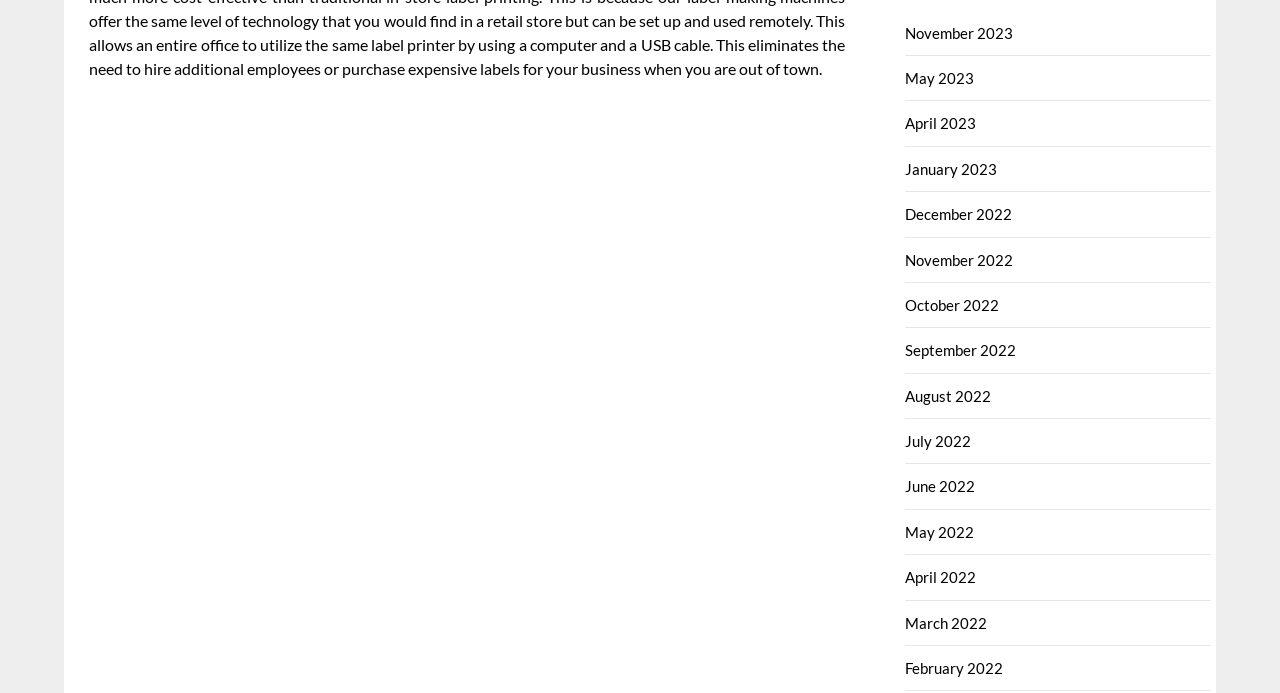Bounding box coordinates should be provided in the format (top-left x, top-left y, bottom-right x, bottom-right y) with all values between 0 and 1. Identify the bounding box for this UI element: Open toolbar Accessibility Tools

None